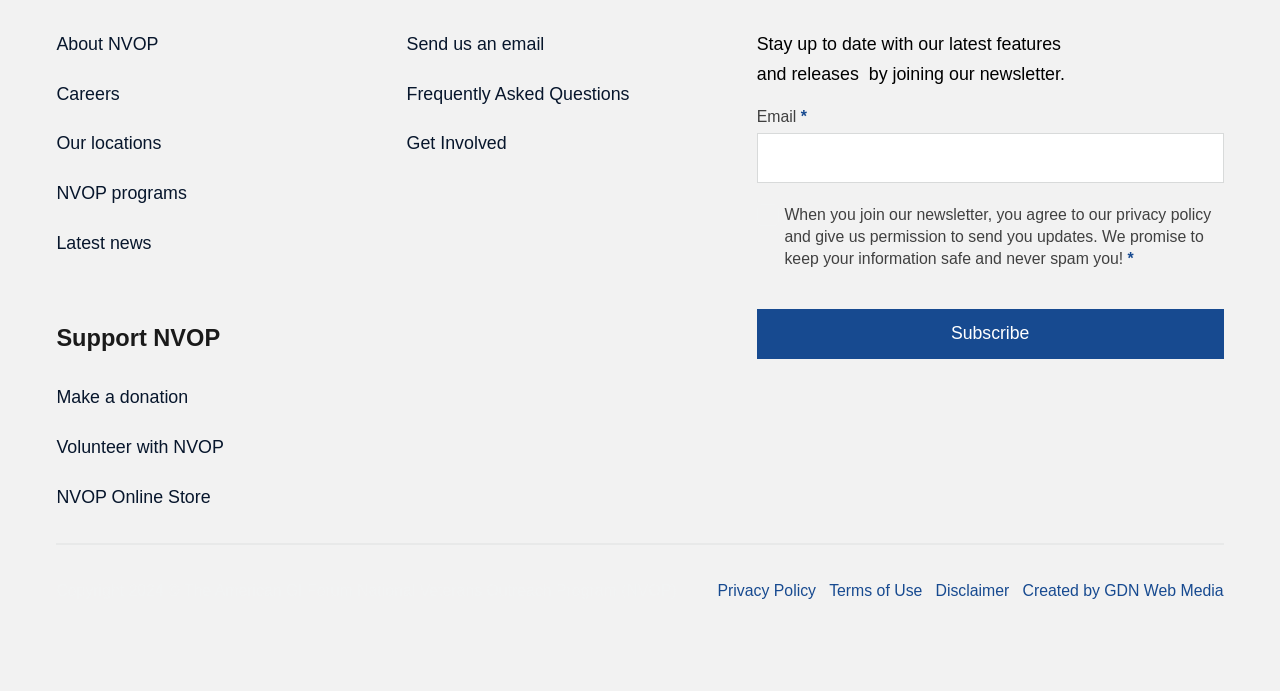Can you find the bounding box coordinates for the element to click on to achieve the instruction: "Click on About NVOP"?

[0.044, 0.041, 0.124, 0.085]